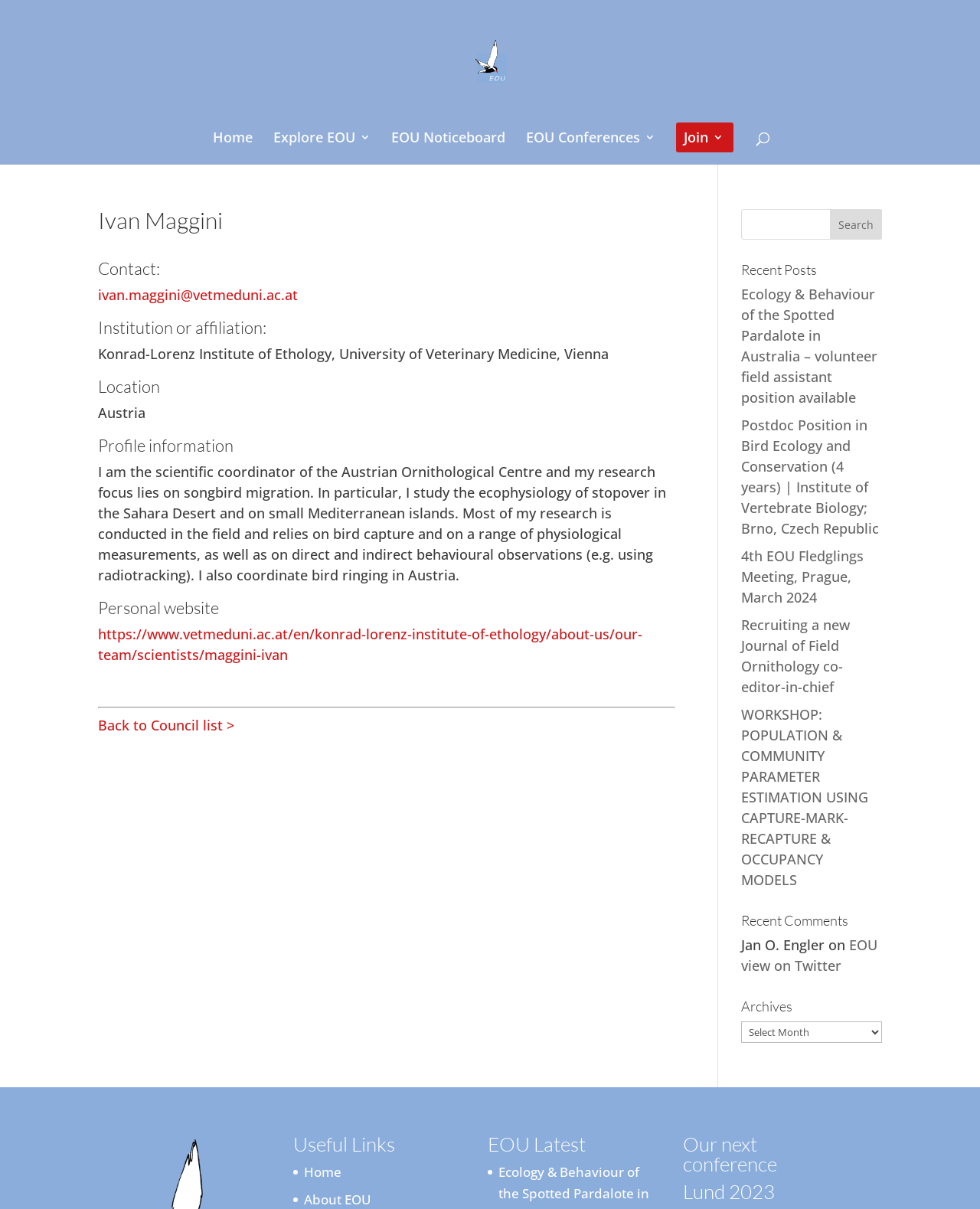Highlight the bounding box coordinates of the region I should click on to meet the following instruction: "Click on the 'Home' link".

[0.217, 0.109, 0.257, 0.136]